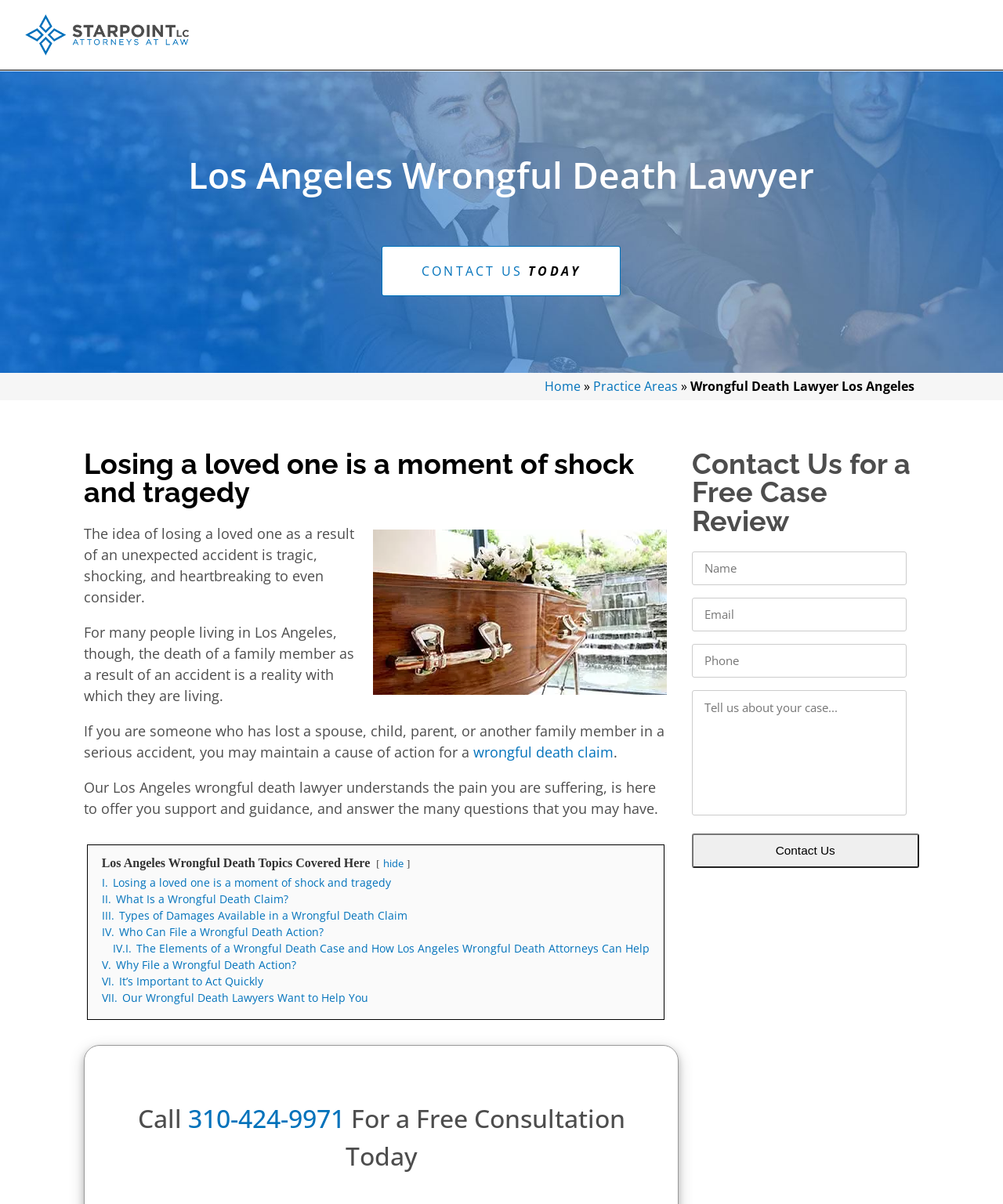Use a single word or phrase to answer the following:
What is the phone number for a free consultation?

310-424-9971